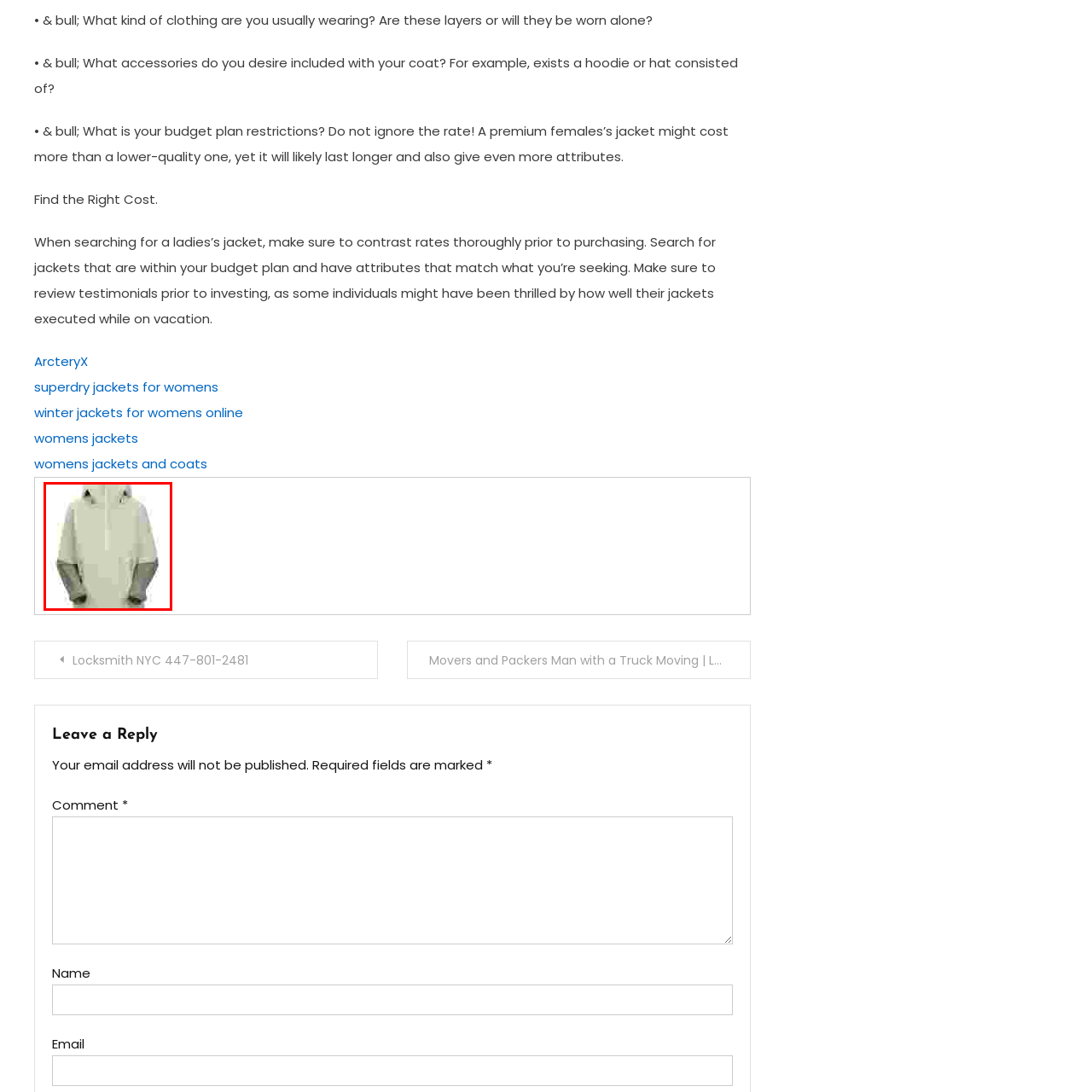Generate a meticulous caption for the image that is highlighted by the red boundary line.

The image showcases a stylish women's shell jacket, featuring a contemporary design with a neutral color palette. The jacket is designed for versatility, highlighted by its hood and practical pocket placements. Its outer layer appears smooth and water-resistant, making it suitable for various outdoor activities. The contrasting sleeves add a trendy touch, emphasizing modern fashion's blend of functionality and aesthetics. This piece is ideal for layering, whether worn during casual outings or more active adventures, providing both comfort and protection against the elements. Perfect for those seeking both style and utility in their outerwear collection.